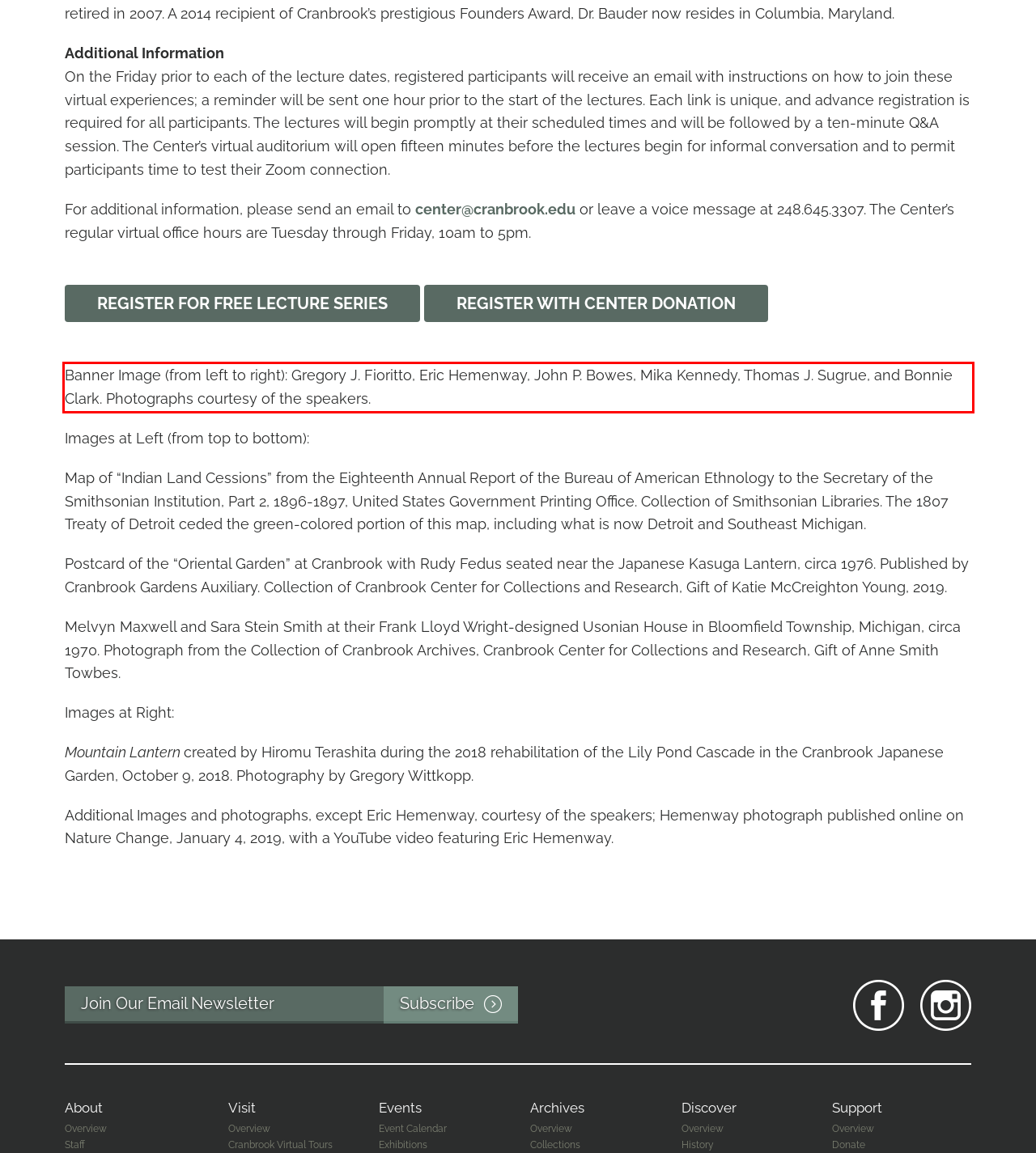Please examine the webpage screenshot and extract the text within the red bounding box using OCR.

Banner Image (from left to right): Gregory J. Fioritto, Eric Hemenway, John P. Bowes, Mika Kennedy, Thomas J. Sugrue, and Bonnie Clark. Photographs courtesy of the speakers.